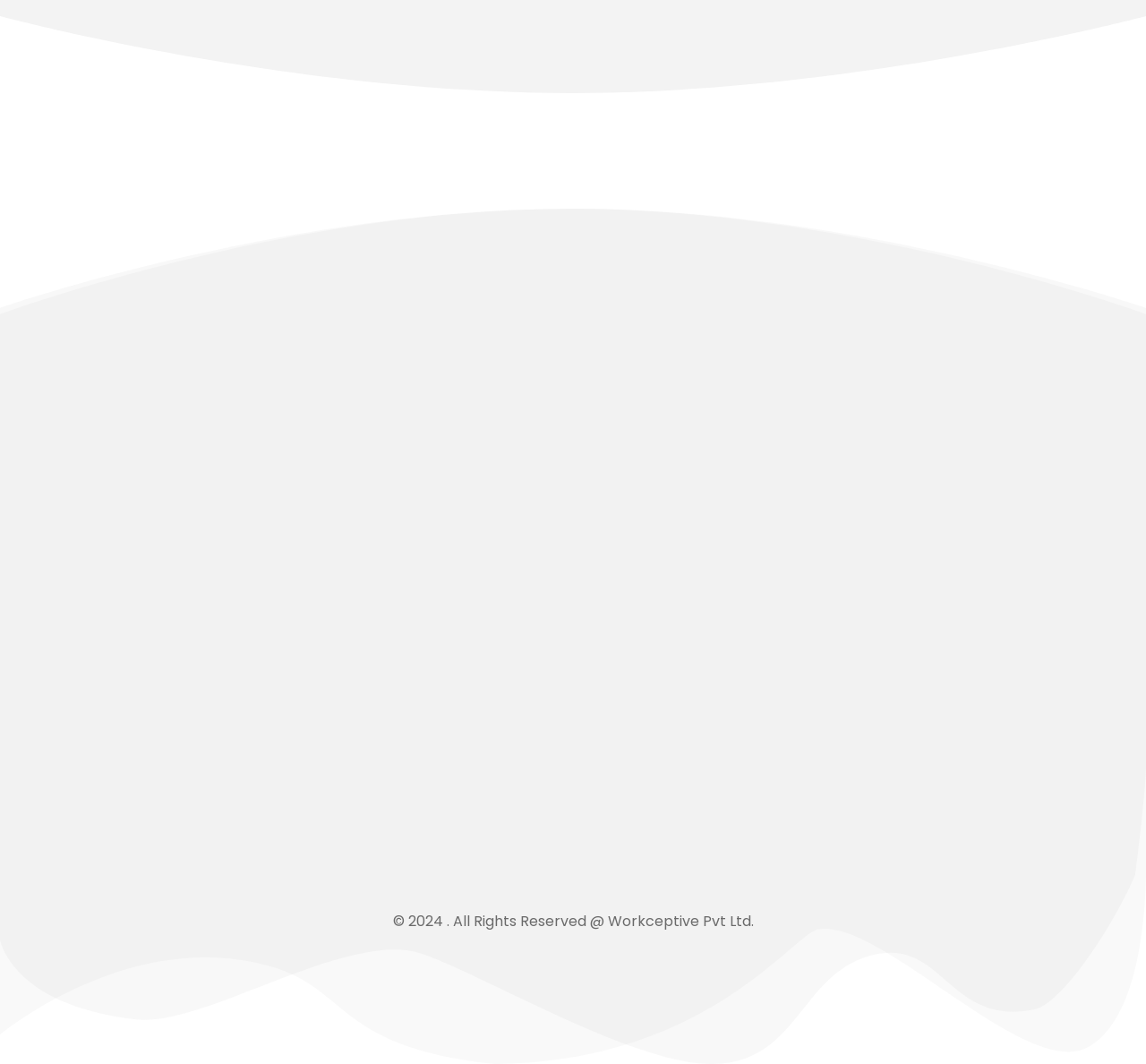Please specify the coordinates of the bounding box for the element that should be clicked to carry out this instruction: "Click on Sign up". The coordinates must be four float numbers between 0 and 1, formatted as [left, top, right, bottom].

[0.87, 0.636, 0.948, 0.674]